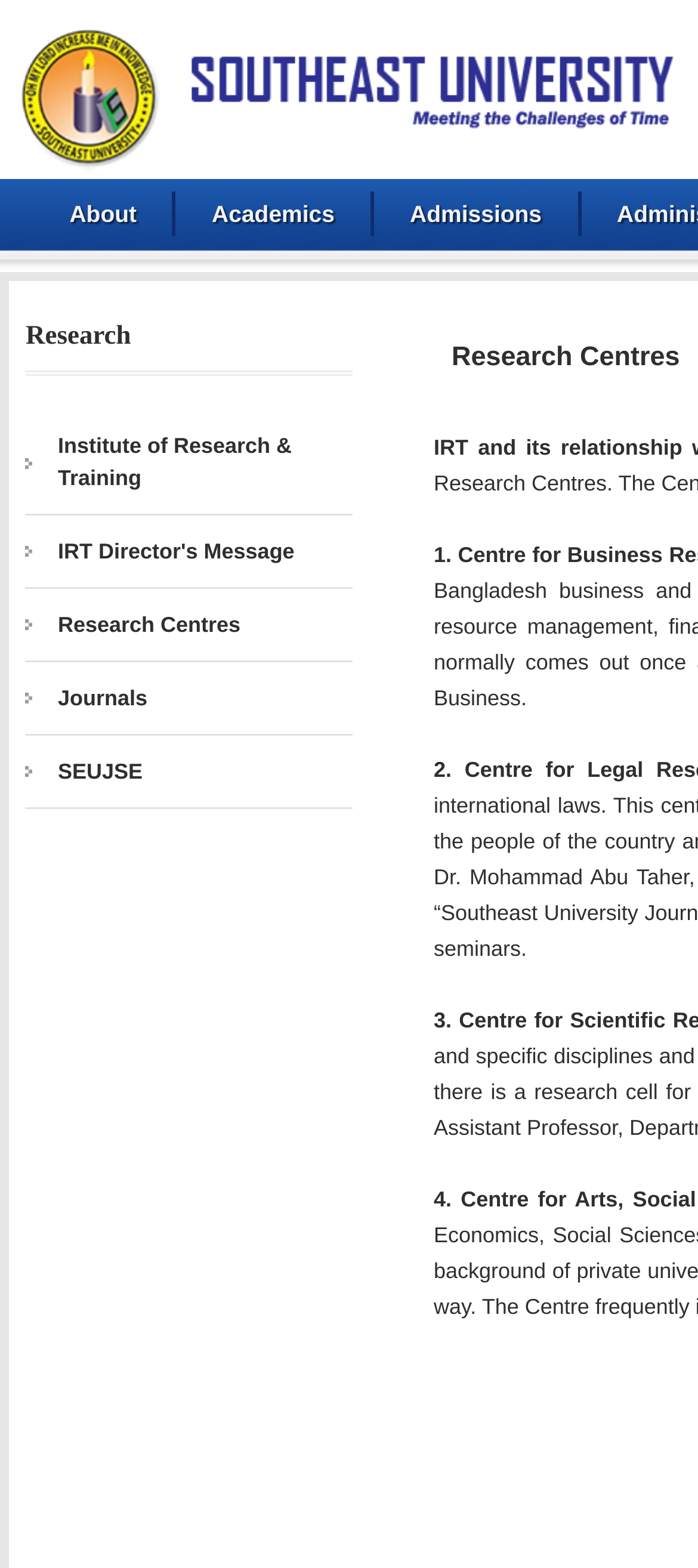Using the webpage screenshot and the element description Institute of Research & Training, determine the bounding box coordinates. Specify the coordinates in the format (top-left x, top-left y, bottom-right x, bottom-right y) with values ranging from 0 to 1.

[0.083, 0.274, 0.504, 0.315]